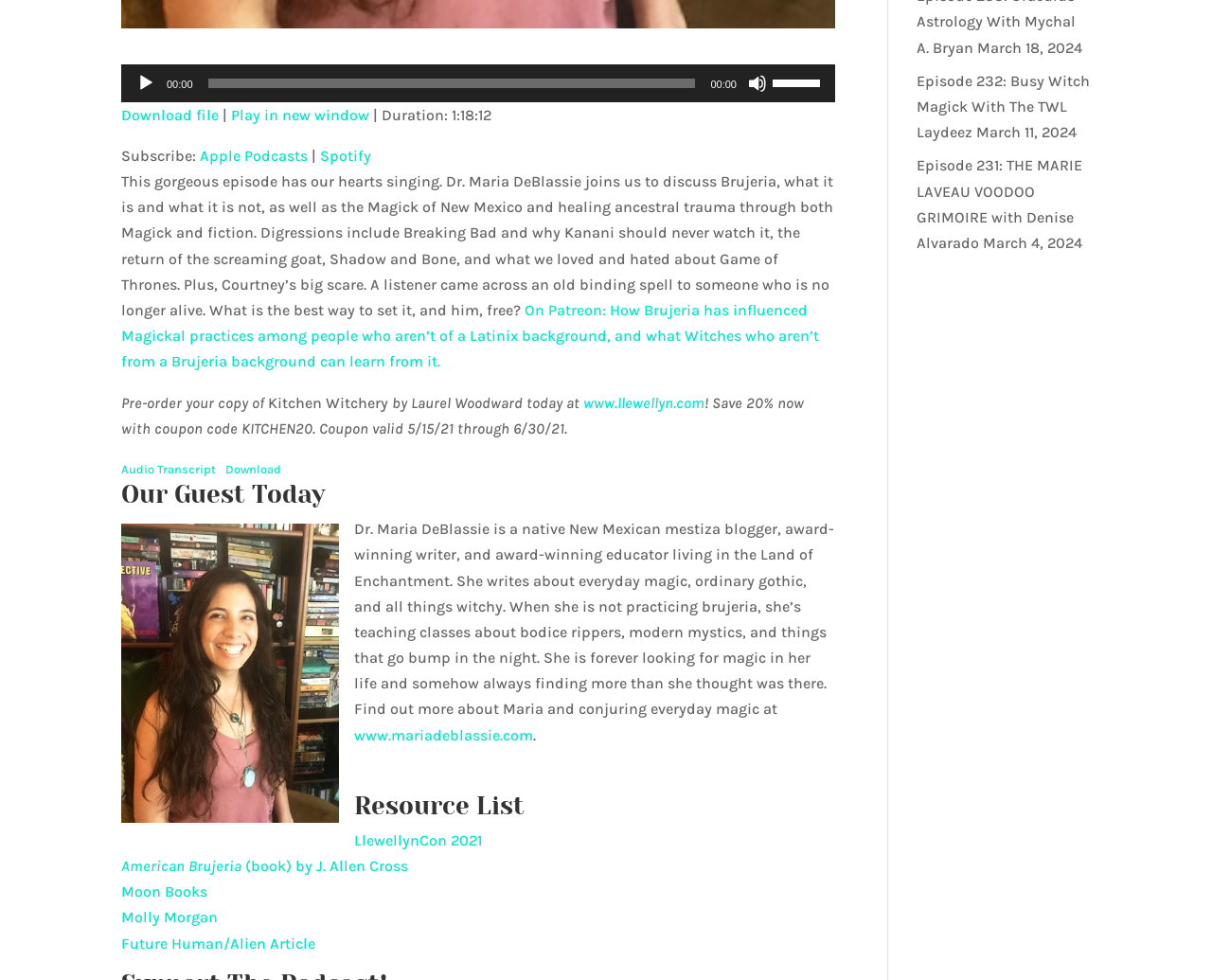Provide your answer in a single word or phrase: 
What is the duration of the audio file?

1:18:12